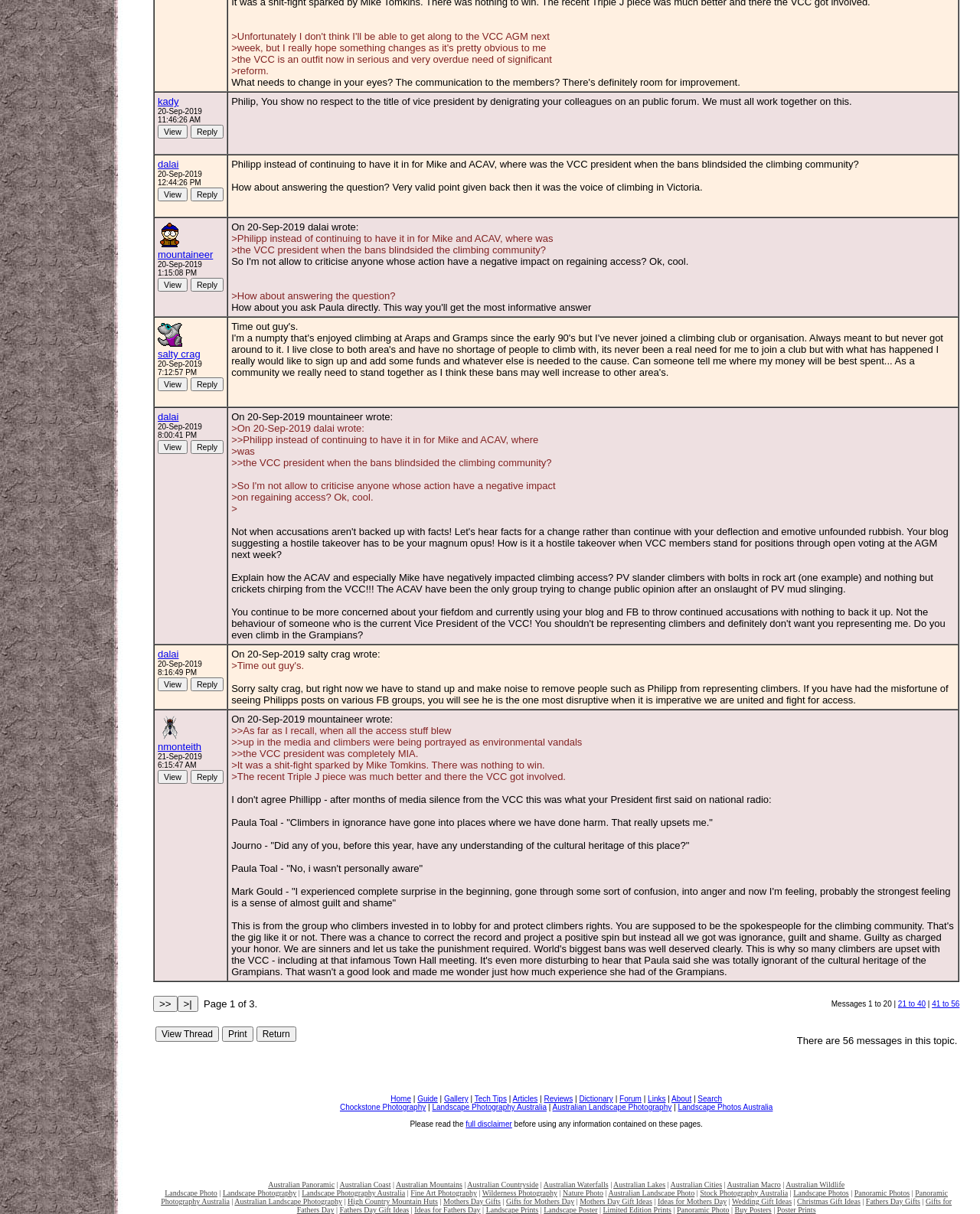Extract the bounding box coordinates for the UI element described by the text: "Ideas for Mothers Day". The coordinates should be in the form of [left, top, right, bottom] with values between 0 and 1.

[0.671, 0.986, 0.742, 0.993]